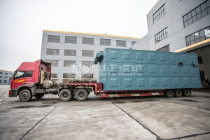Describe every detail you can see in the image.

The image showcases a large, blue shipping container mounted on a red truck, parked outside a manufacturing facility. The container appears to be designed for transporting industrial equipment, possibly a thermal fluid heater or boiler unit. The backdrop features a spacious warehouse with multiple windows, indicating an environment suited for manufacturing or assembly. The truck is positioned strategically on a concrete driveway, emphasizing logistics and shipping operations associated with industrial products. This scene emphasizes the practical aspects of transportation in the industrial sector, showcasing the scale and efficiency required for moving large units like thermal heaters or boilers.